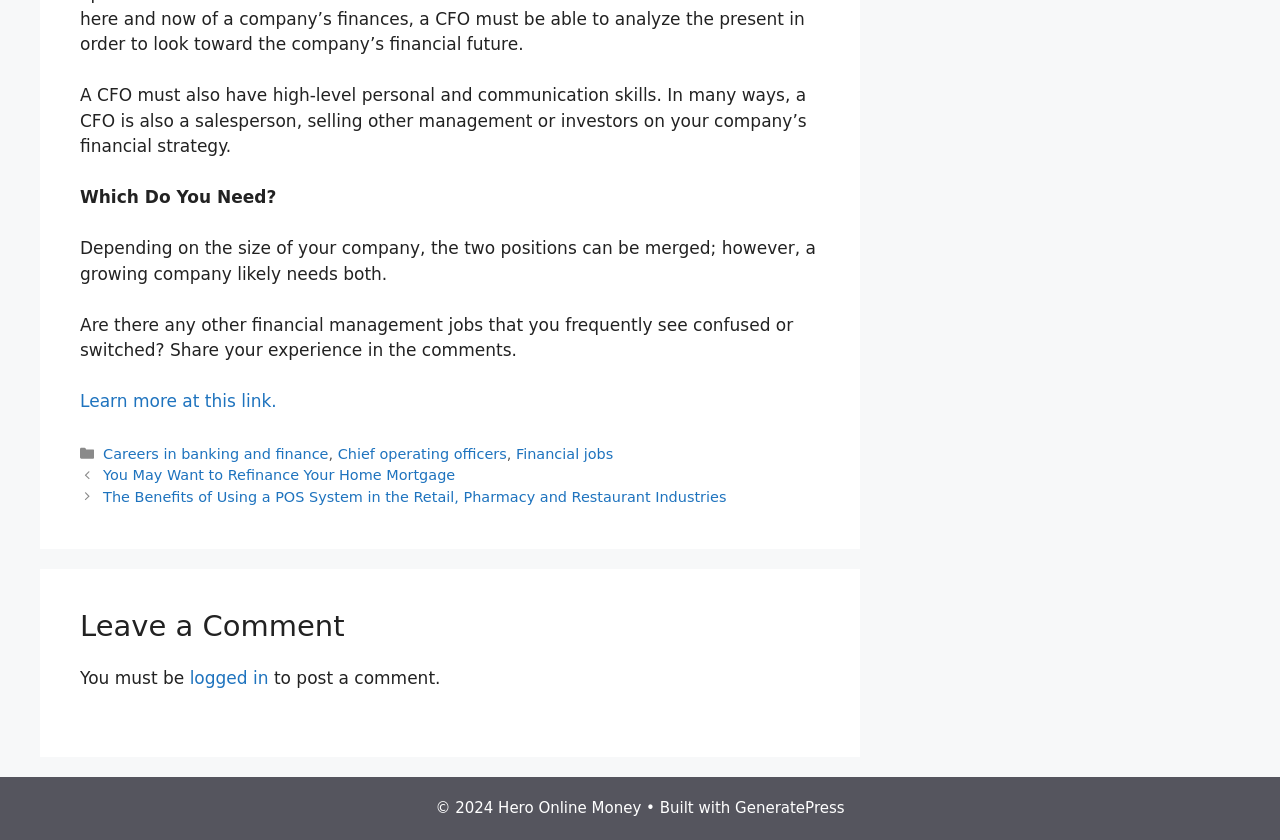How many categories are listed in the footer section?
Based on the image, please offer an in-depth response to the question.

The footer section contains a list of categories, which can be identified by the static text element with ID 381. By counting the link elements that follow, we can determine that there are 4 categories listed in total.